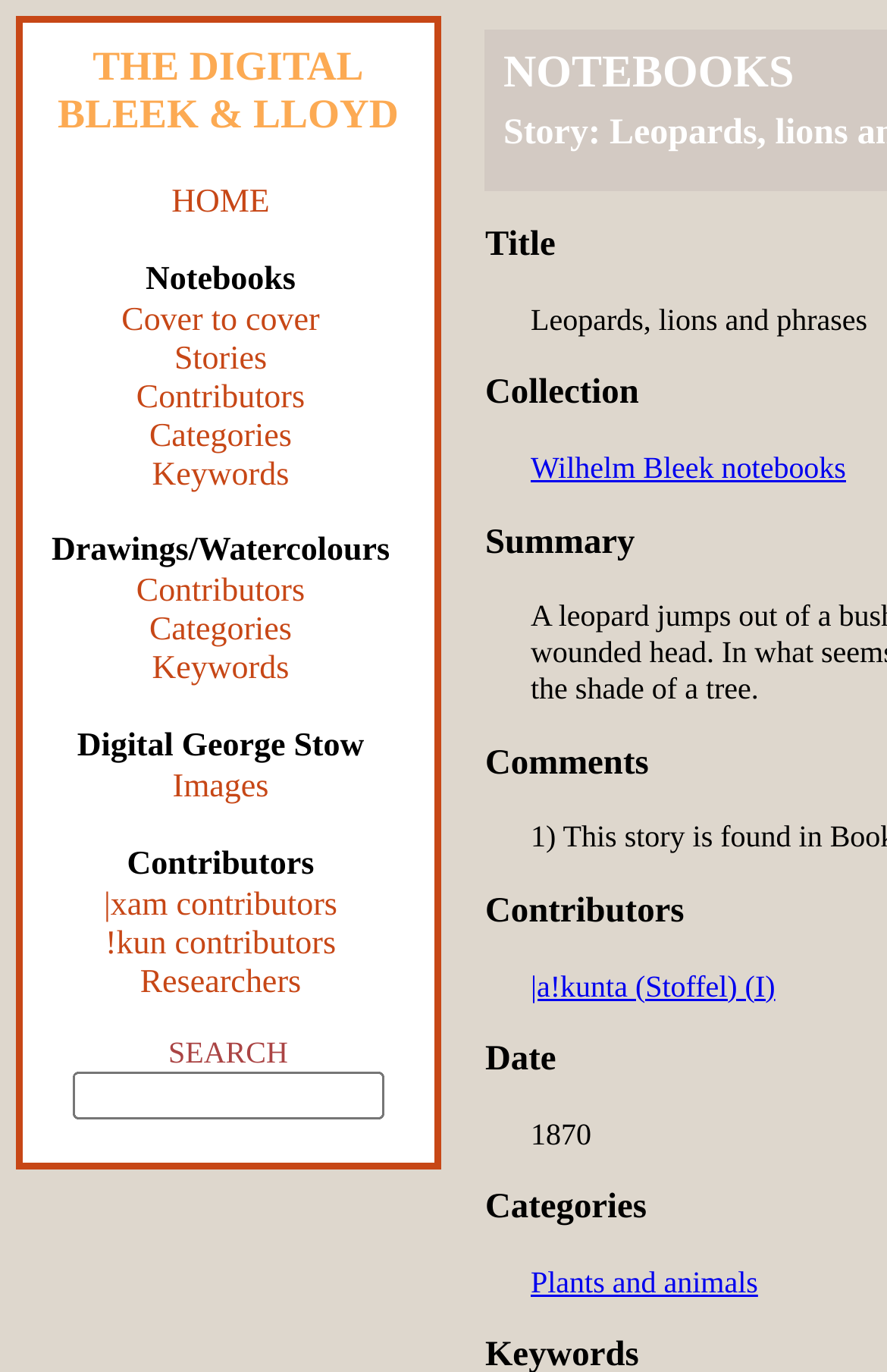Please find the bounding box coordinates of the element that must be clicked to perform the given instruction: "Add DeFelsko Powder Comb to quote". The coordinates should be four float numbers from 0 to 1, i.e., [left, top, right, bottom].

None